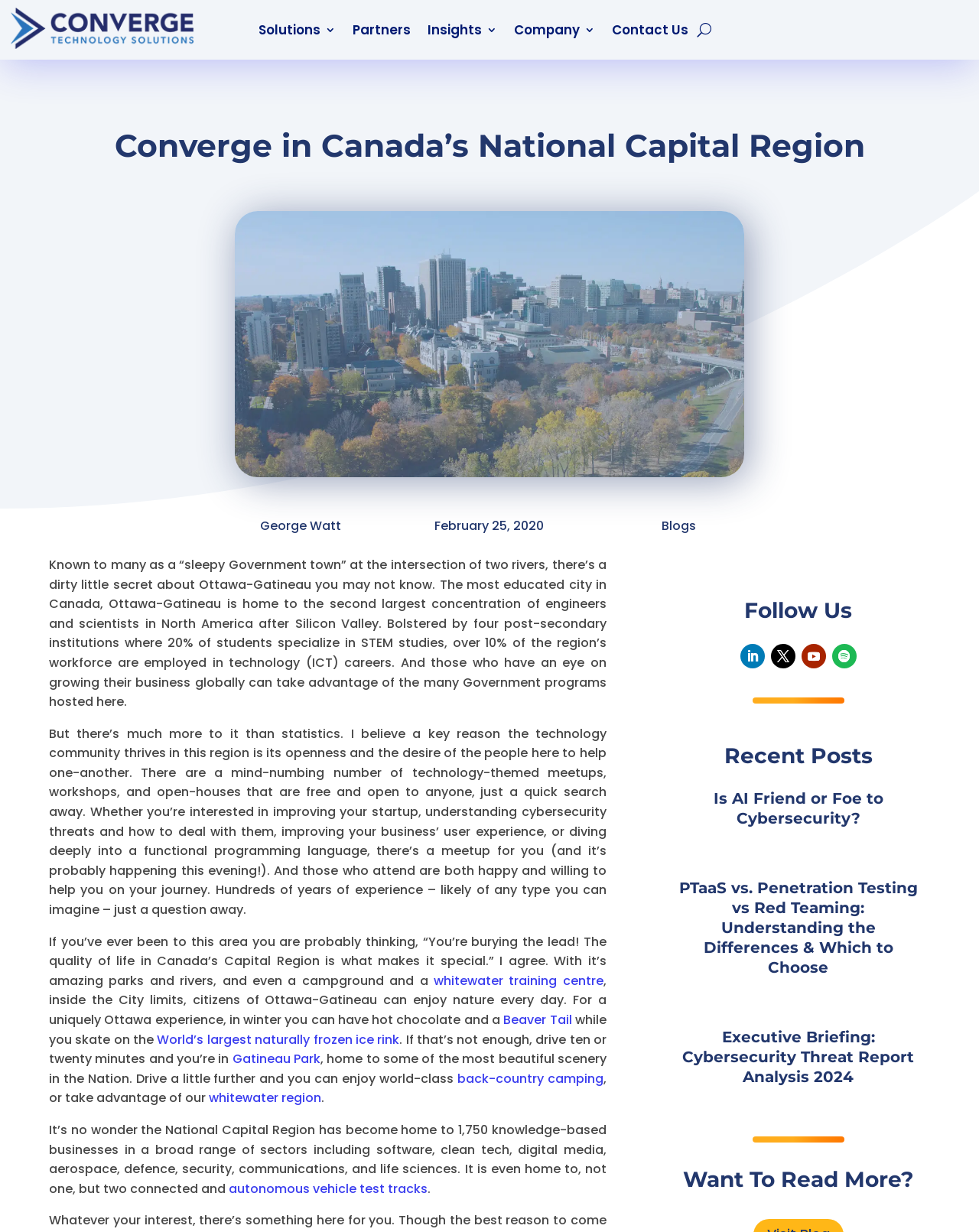Using the given element description, provide the bounding box coordinates (top-left x, top-left y, bottom-right x, bottom-right y) for the corresponding UI element in the screenshot: whitewater training centre

[0.443, 0.789, 0.616, 0.803]